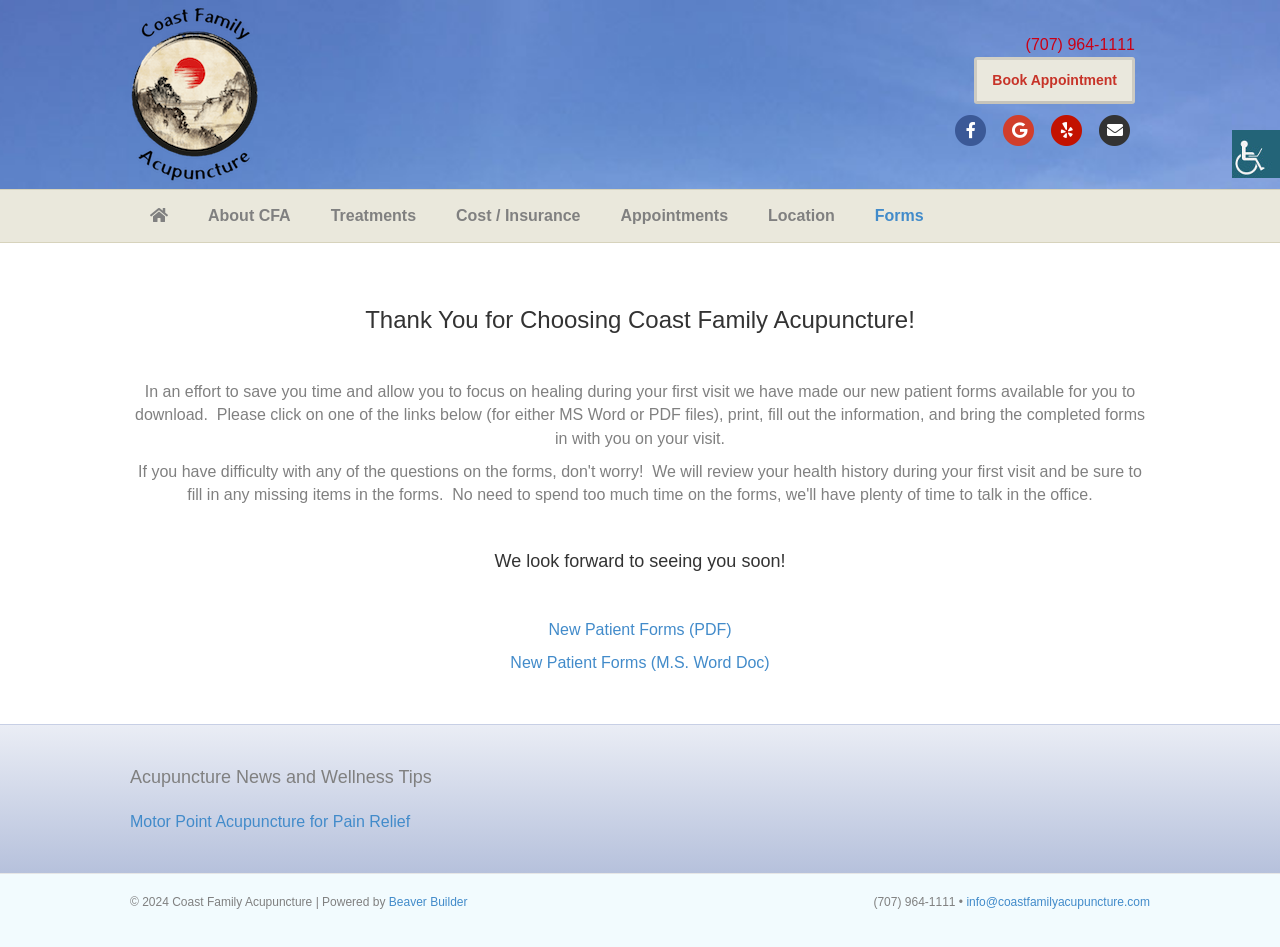Specify the bounding box coordinates of the region I need to click to perform the following instruction: "View Rooted Event Flyer". The coordinates must be four float numbers in the range of 0 to 1, i.e., [left, top, right, bottom].

None